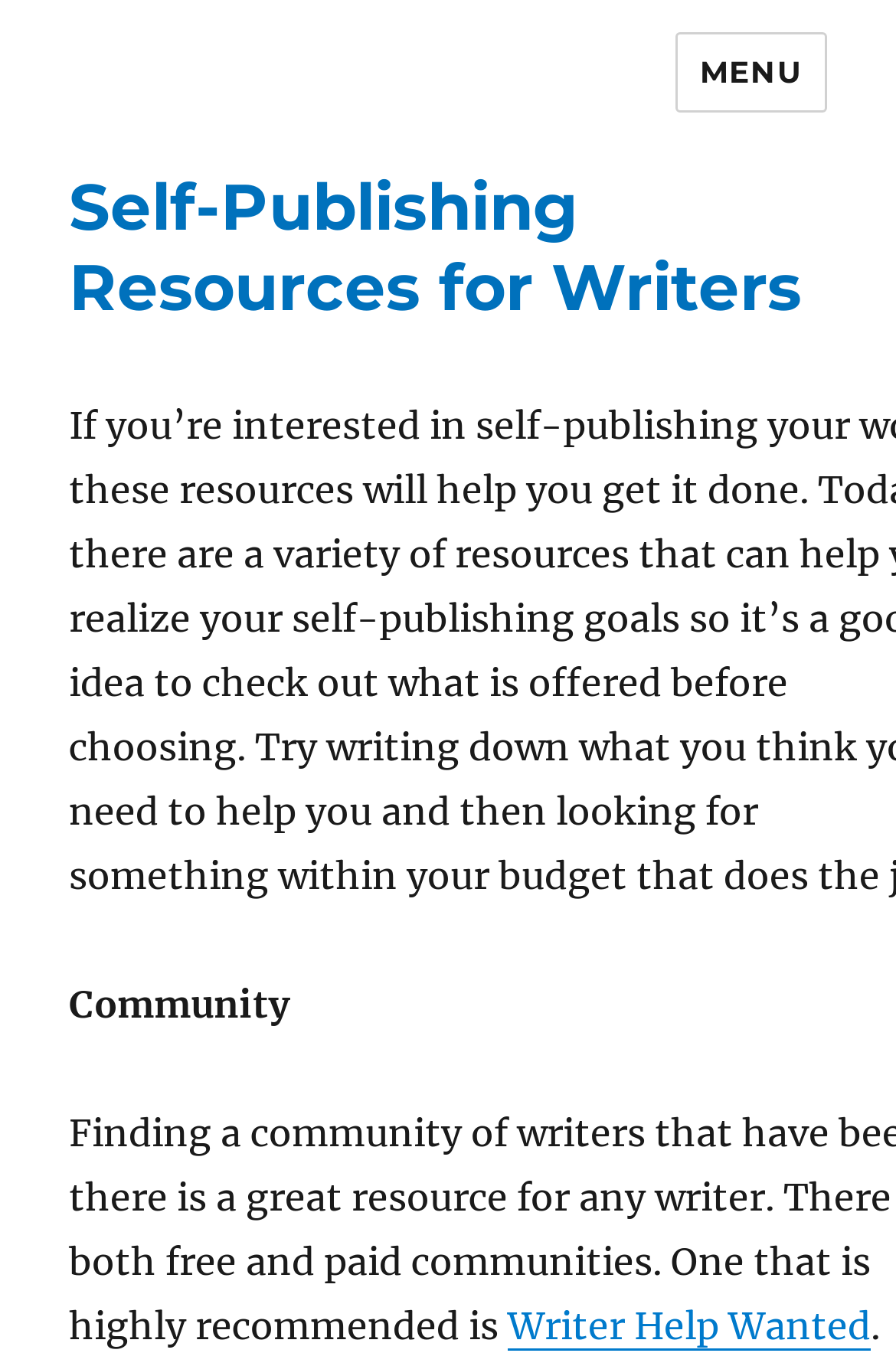Using the description: "Writer Help Wanted", determine the UI element's bounding box coordinates. Ensure the coordinates are in the format of four float numbers between 0 and 1, i.e., [left, top, right, bottom].

[0.567, 0.953, 0.972, 0.987]